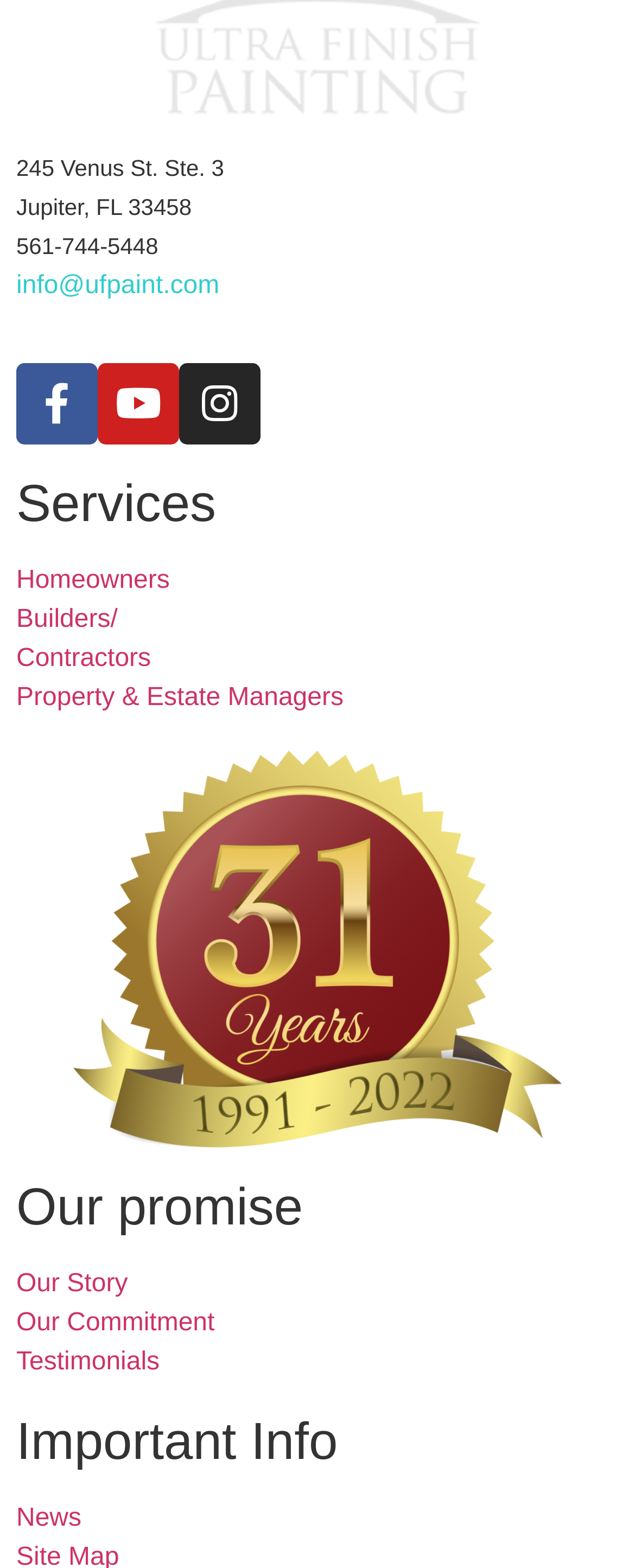Could you specify the bounding box coordinates for the clickable section to complete the following instruction: "Read our story"?

[0.026, 0.807, 0.974, 0.832]